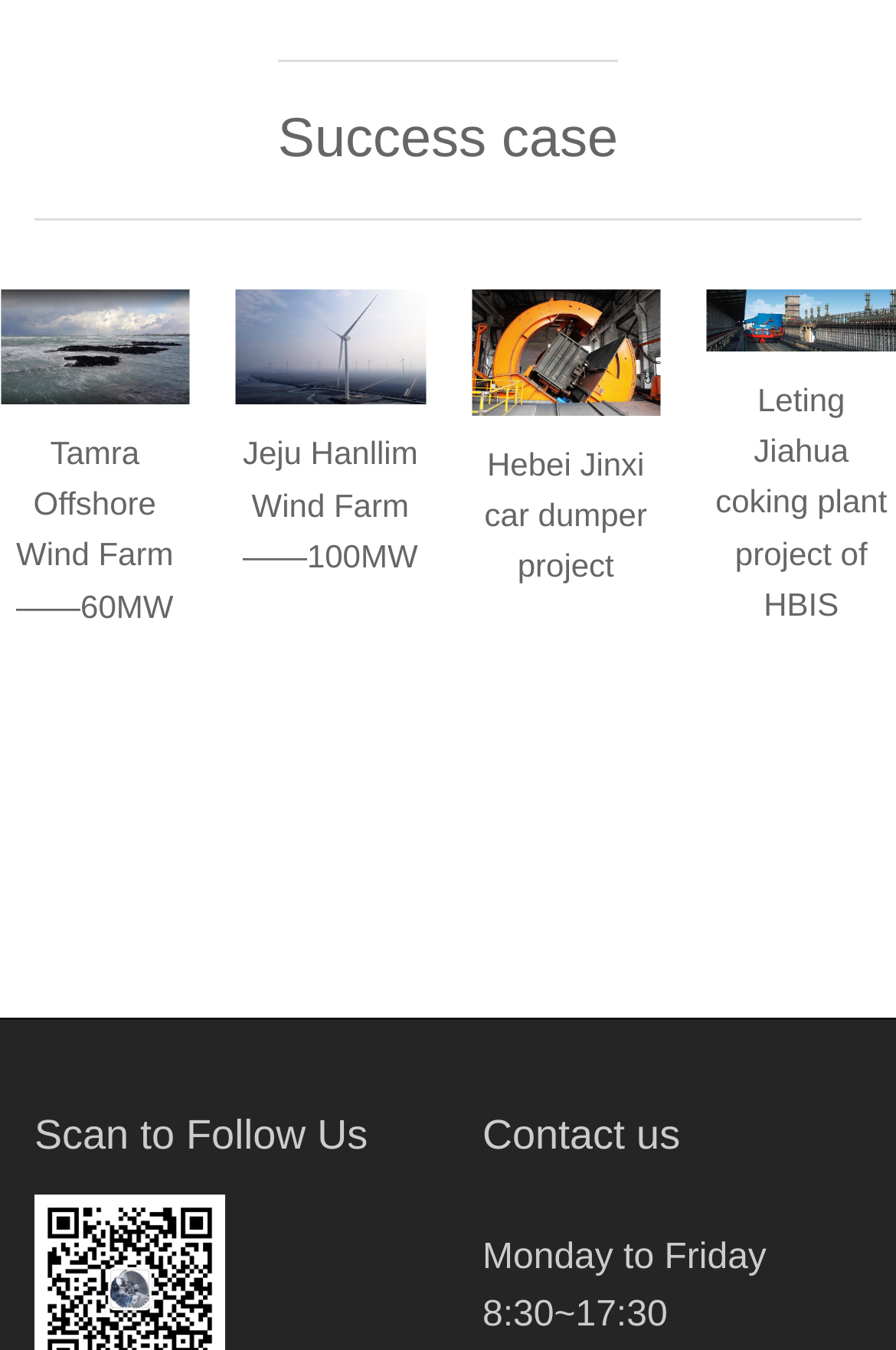What is the name of the third project?
Look at the image and answer the question with a single word or phrase.

Hebei Jinxi car dumper project